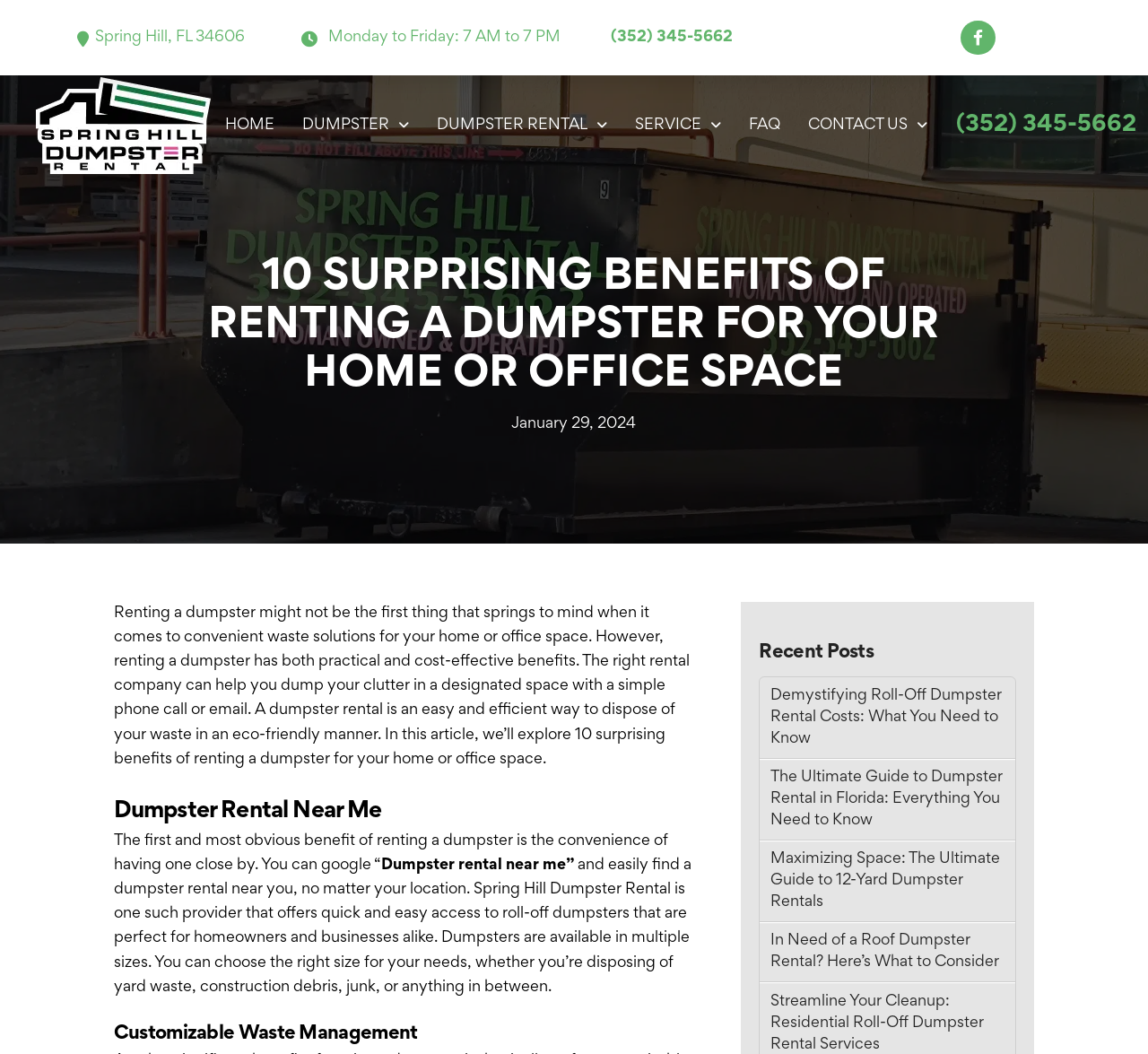Can you give a detailed response to the following question using the information from the image? What is the topic of the article on the webpage?

I inferred the topic of the article by reading the heading '10 SURPRISING BENEFITS OF RENTING A DUMPSTER FOR YOUR HOME OR OFFICE SPACE' and the subsequent paragraphs that discuss the benefits of renting a dumpster.